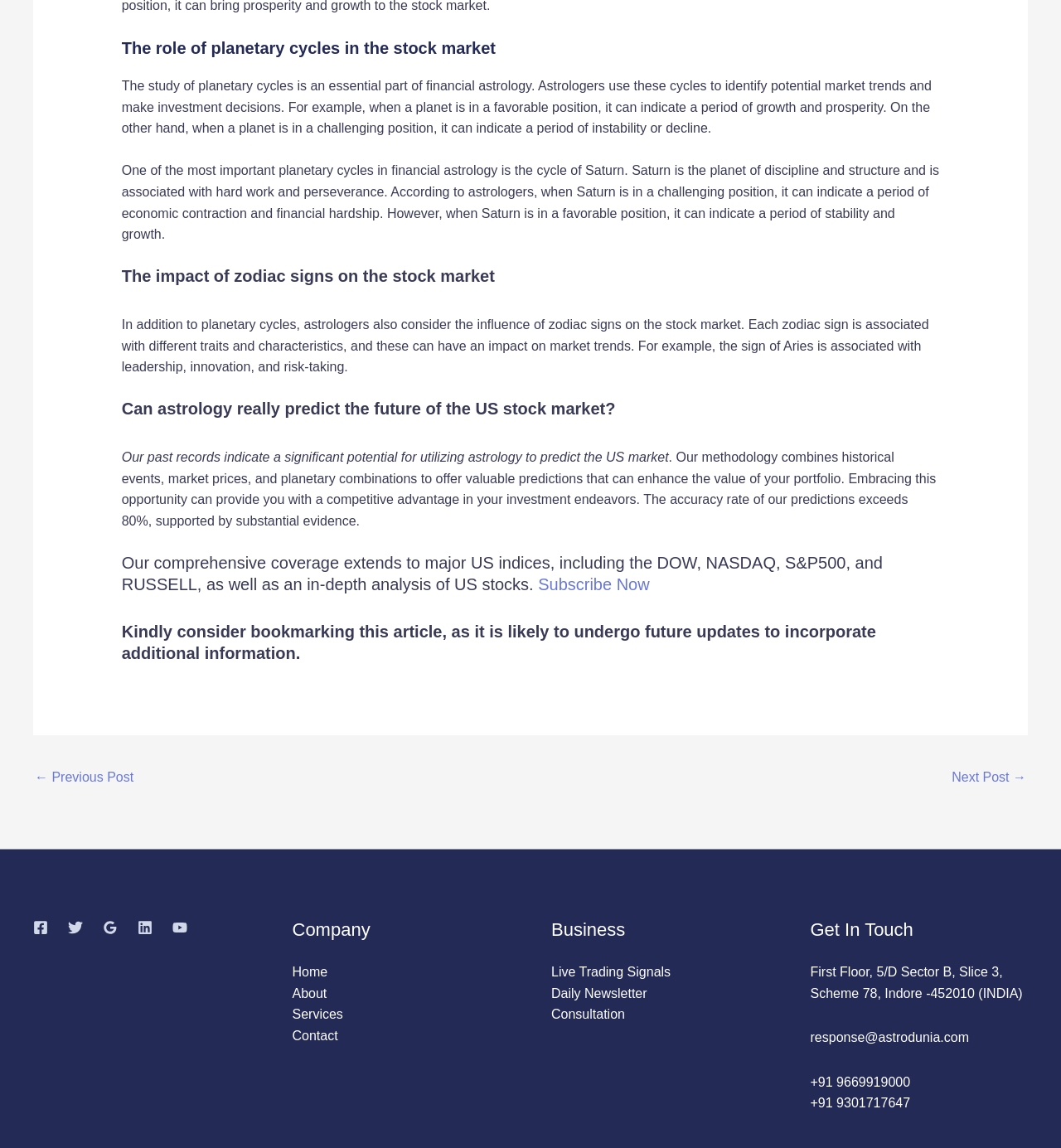Please reply to the following question using a single word or phrase: 
What is the accuracy rate of the webpage's predictions?

80%